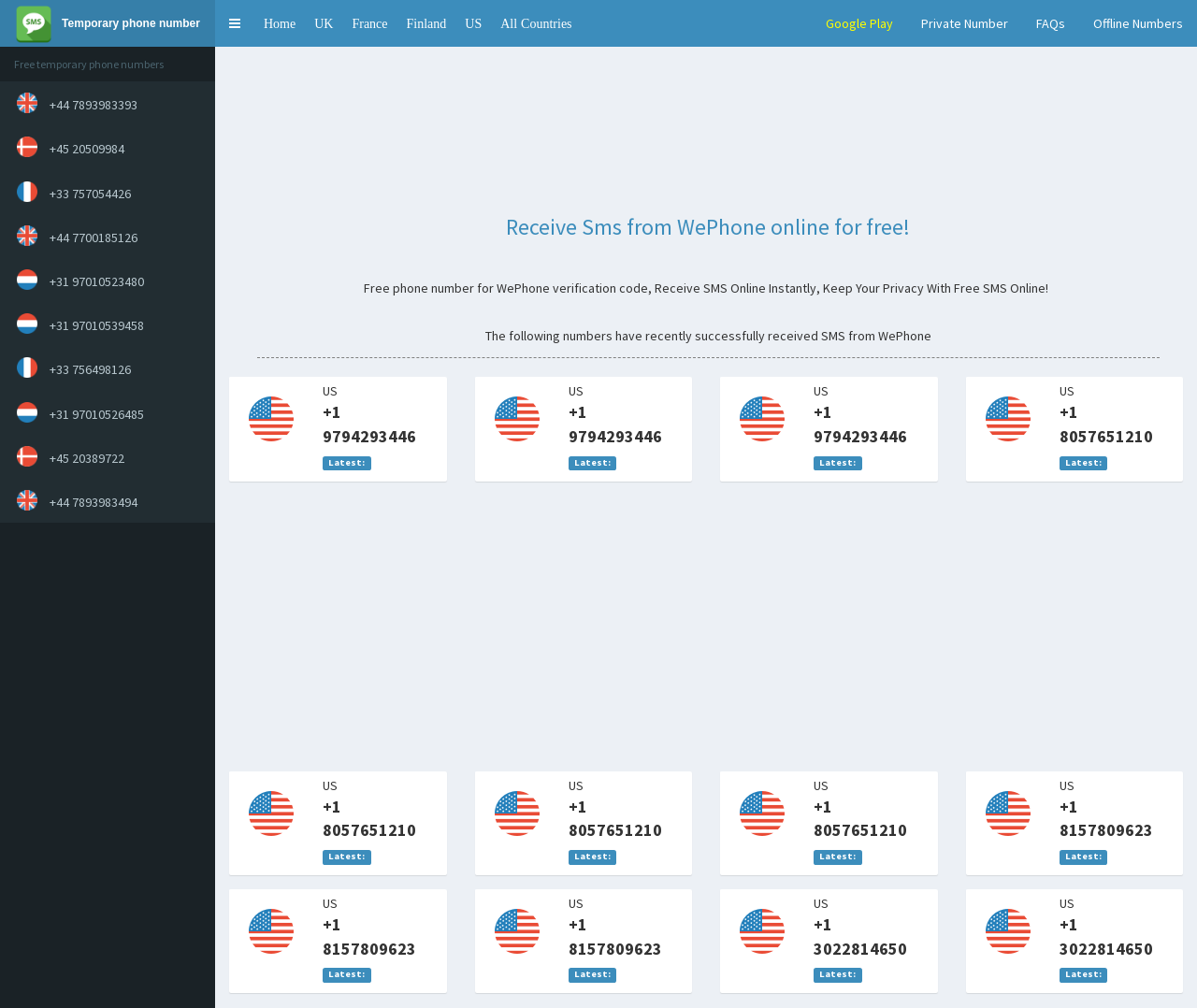Give a one-word or short phrase answer to this question: 
How many headings are there on the webpage?

3